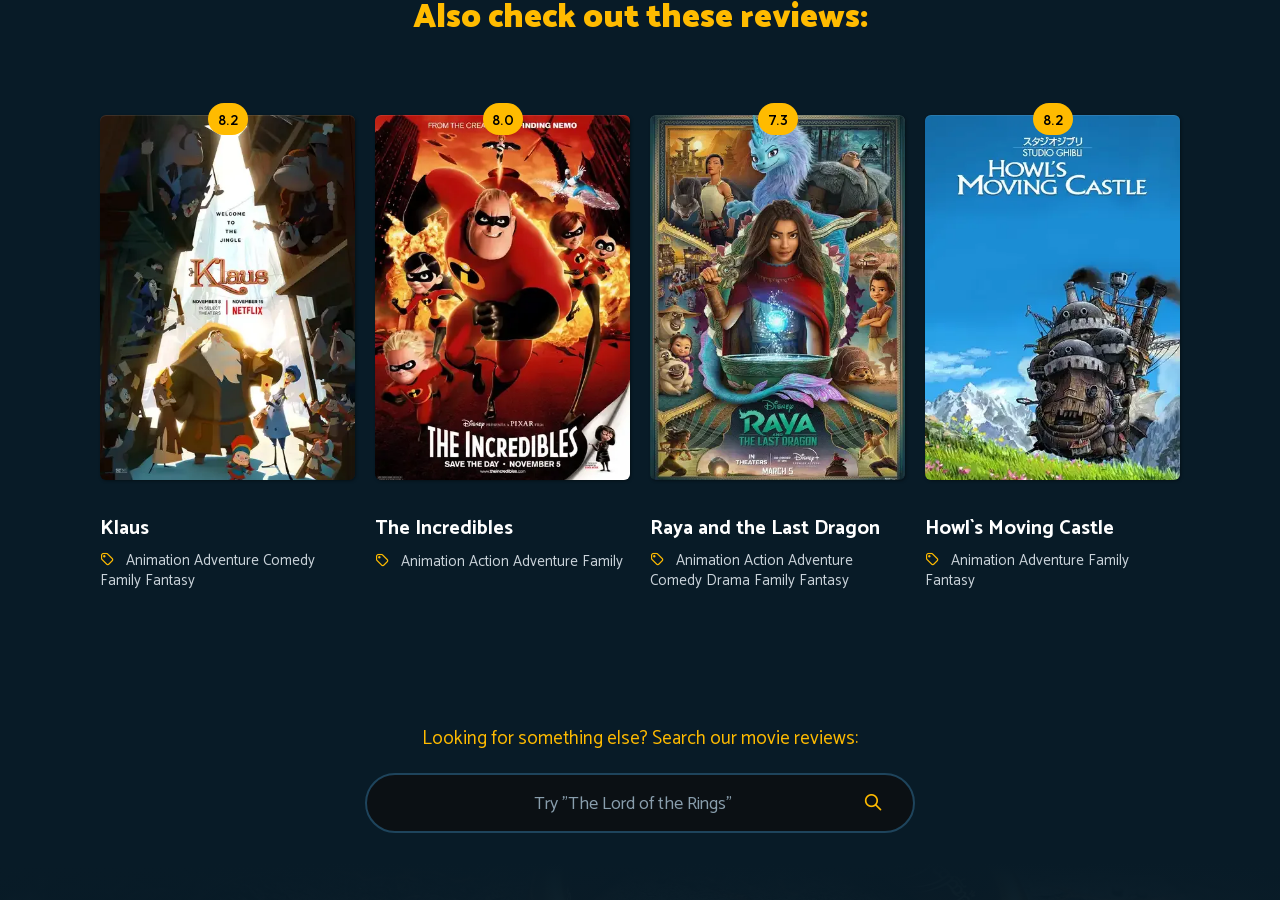What genres does The Incredibles belong to?
Give a detailed response to the question by analyzing the screenshot.

I found the link 'The Incredibles' and below it, I saw links to genres such as 'Animation', 'Action', 'Adventure', and 'Family', which suggests that The Incredibles belongs to these genres.